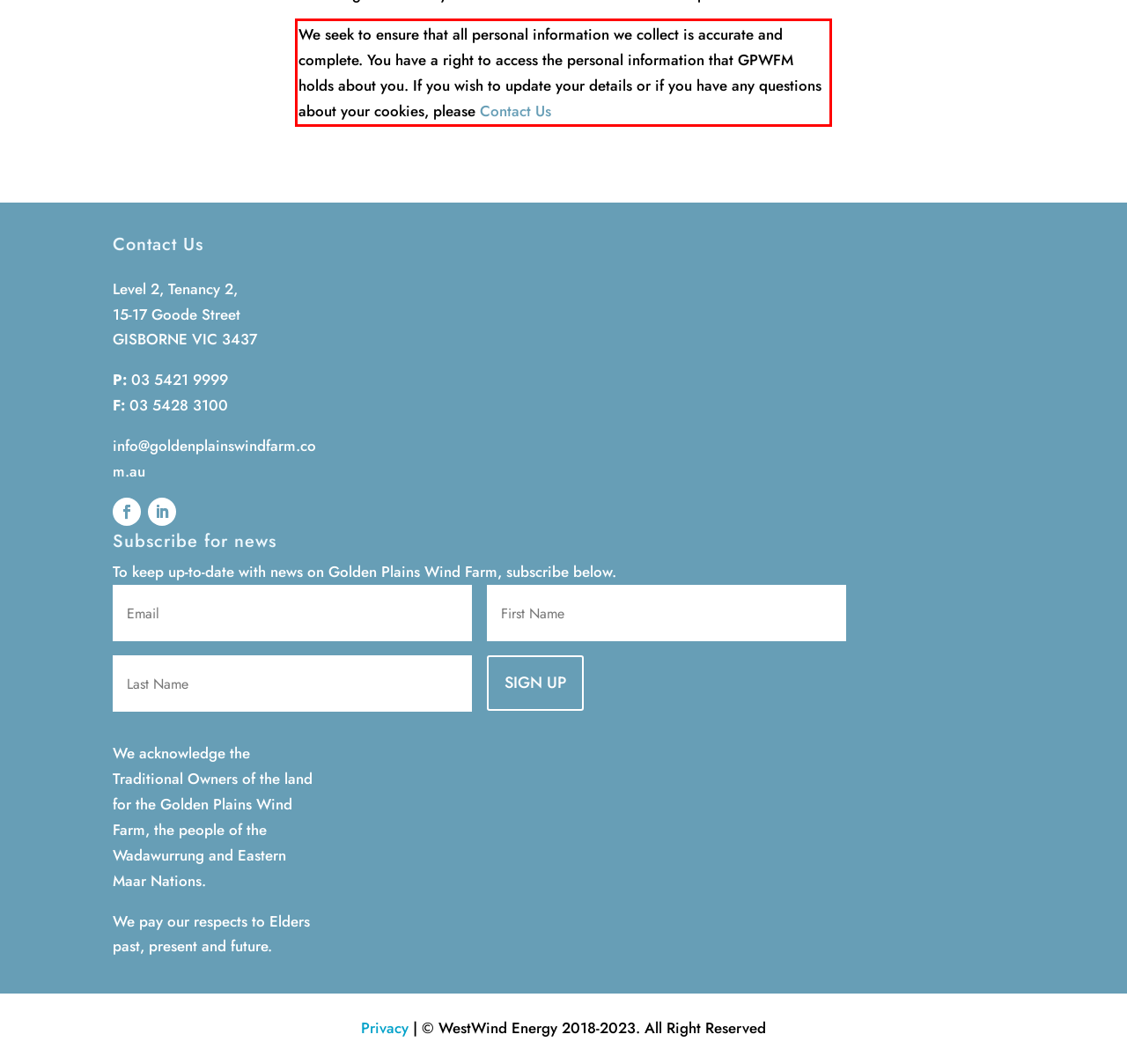Given a webpage screenshot, locate the red bounding box and extract the text content found inside it.

We seek to ensure that all personal information we collect is accurate and complete. You have a right to access the personal information that GPWFM holds about you. If you wish to update your details or if you have any questions about your cookies, please Contact Us